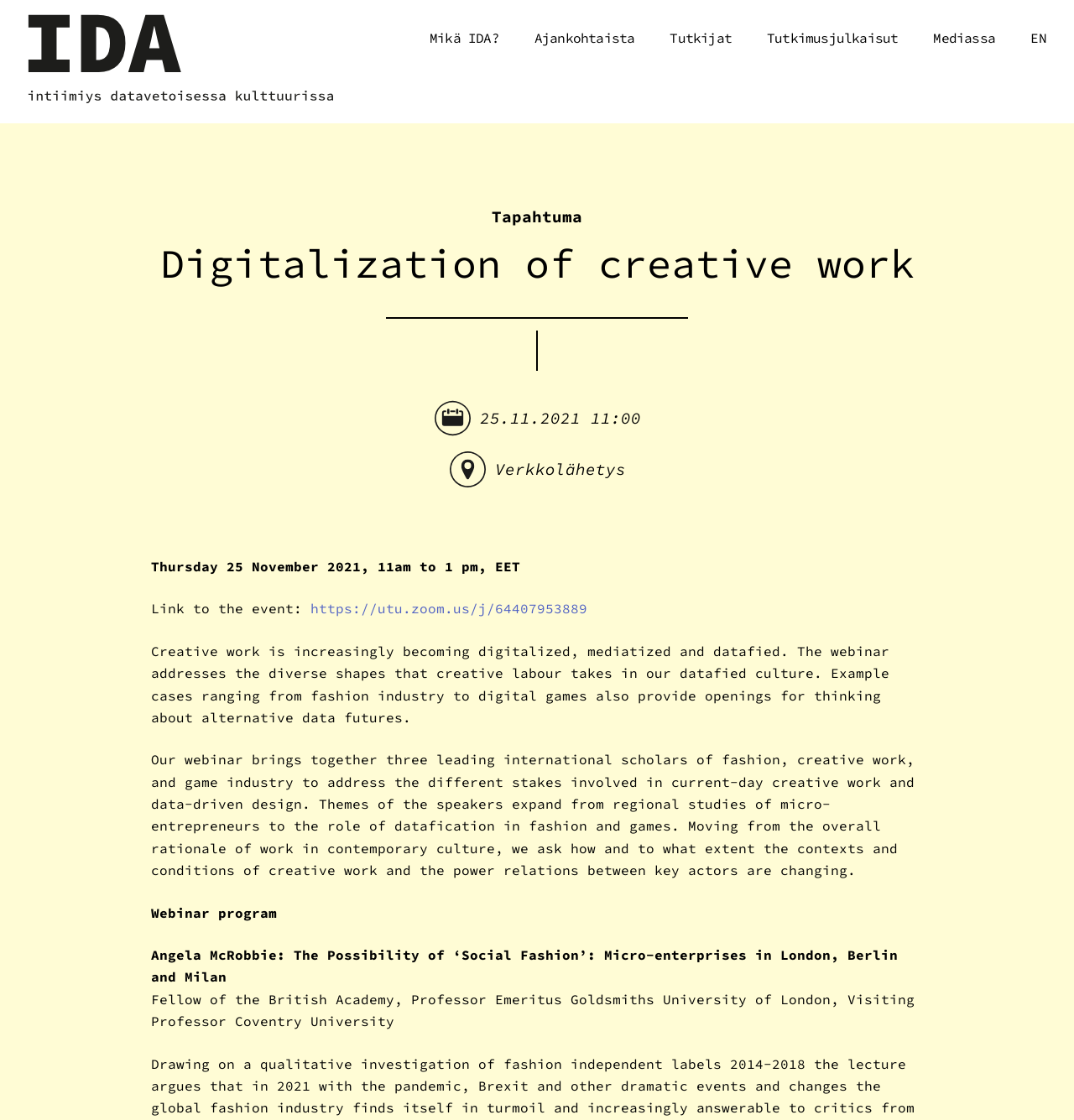Who is one of the speakers at the webinar?
Kindly offer a comprehensive and detailed response to the question.

One of the speakers at the webinar is Angela McRobbie, which can be inferred from the static text 'Angela McRobbie: The Possibility of ‘Social Fashion’: Micro-enterprises in London, Berlin and Milan'.